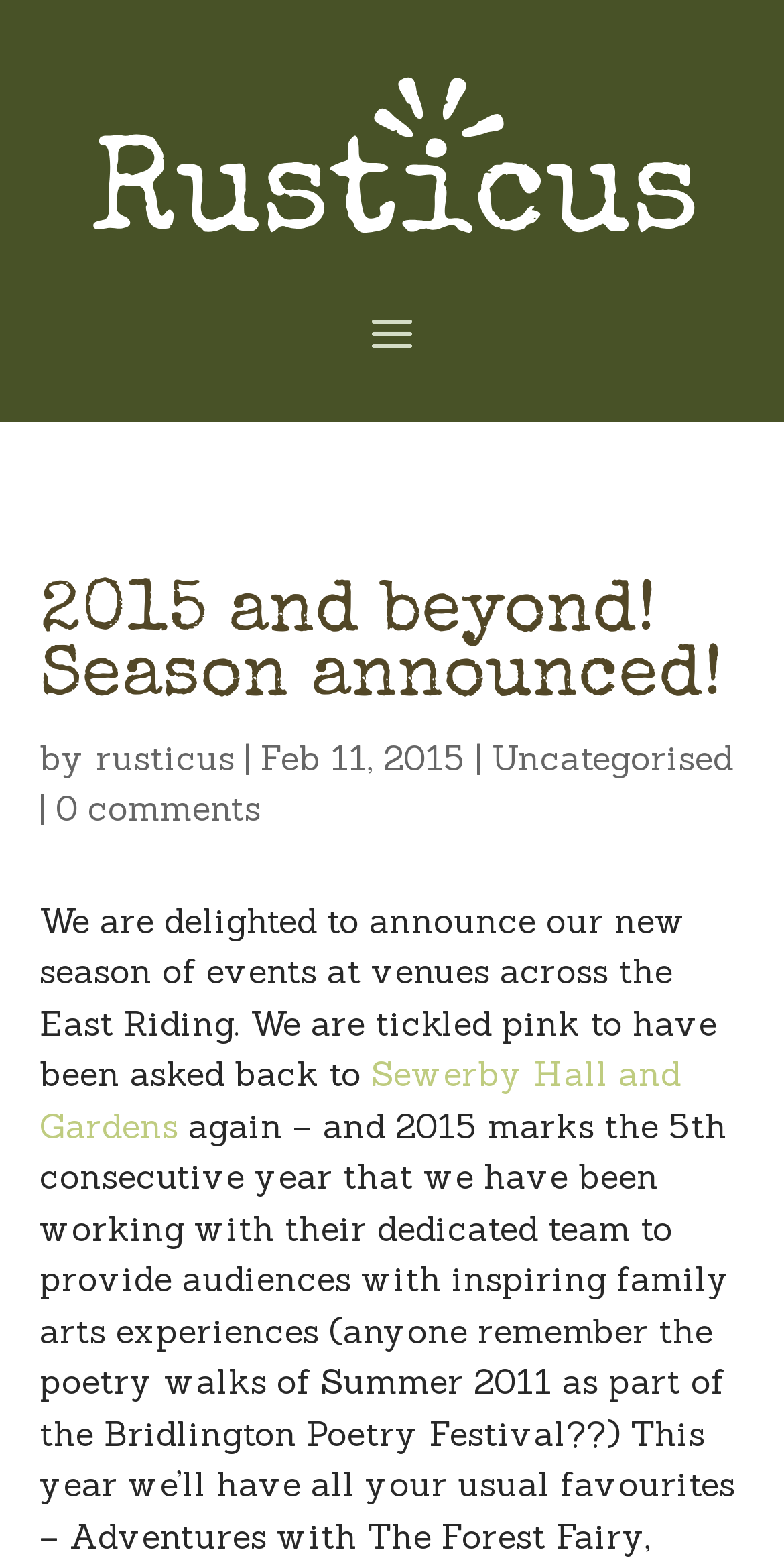Find the bounding box coordinates for the HTML element specified by: "woman-man".

None